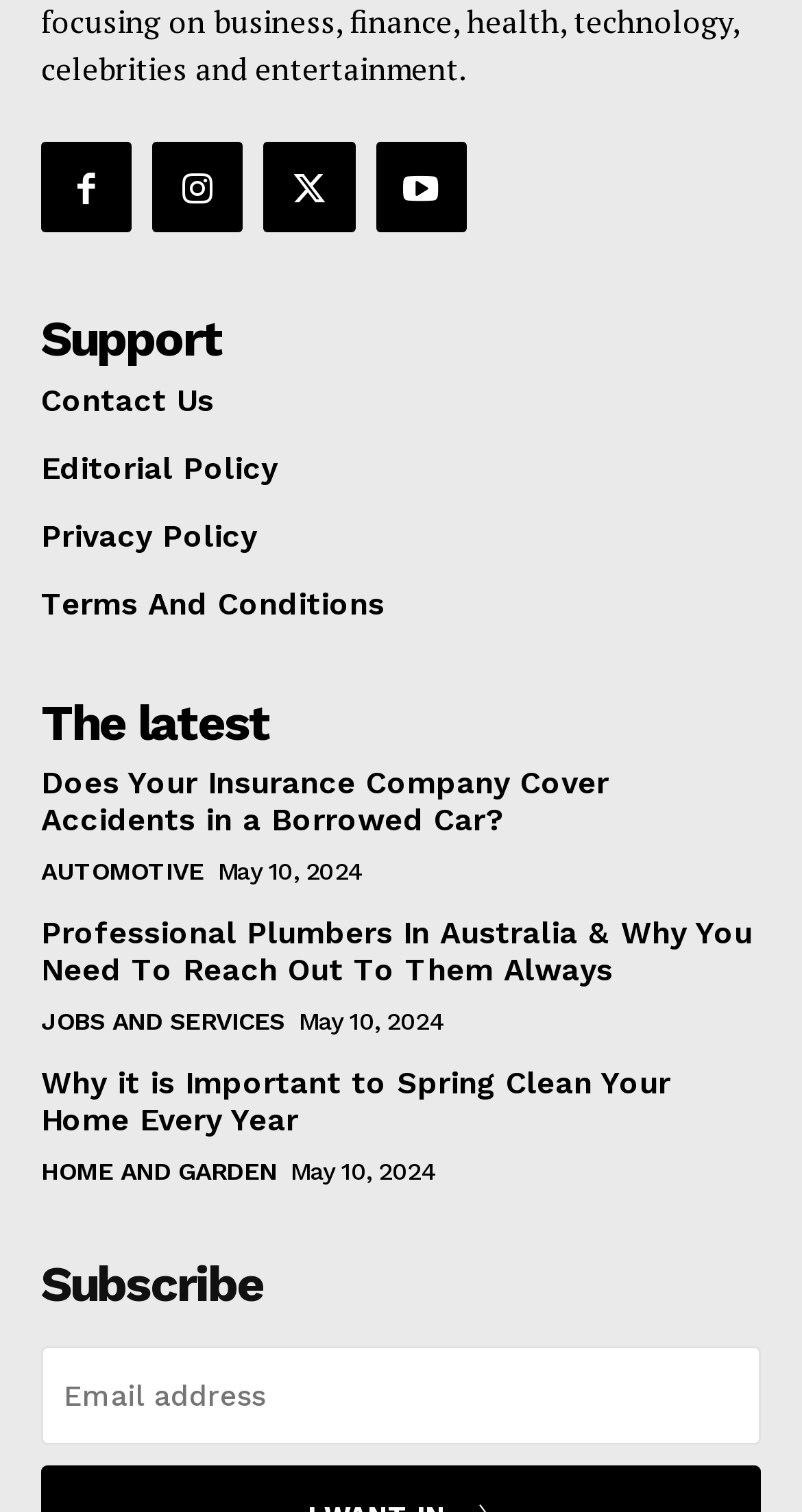Show the bounding box coordinates of the region that should be clicked to follow the instruction: "Click on Contact Us."

[0.051, 0.253, 0.949, 0.278]